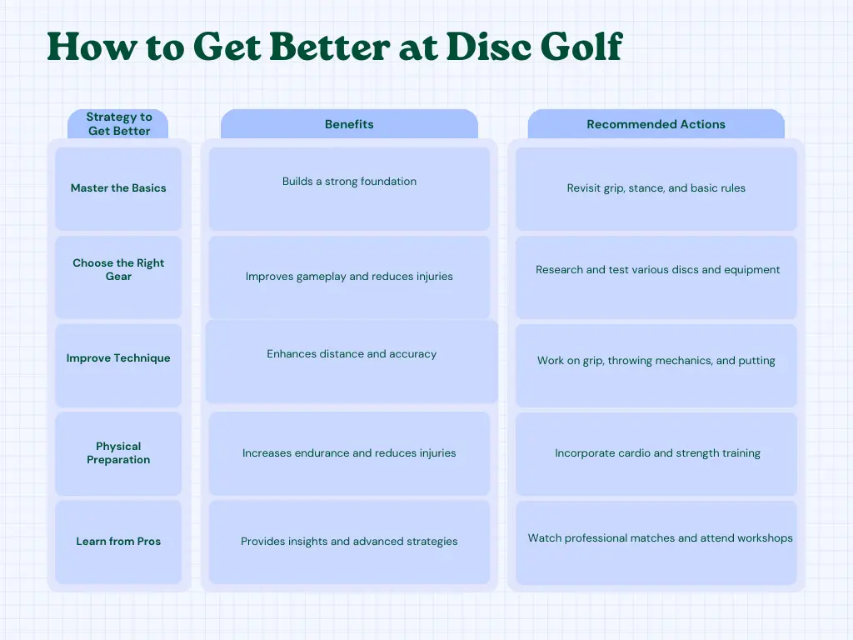What is the design of the image described as?
Carefully examine the image and provide a detailed answer to the question.

The image is described as having a visually appealing design, with a soft color palette and structured layout, making complex information easily digestible for players looking to elevate their game.